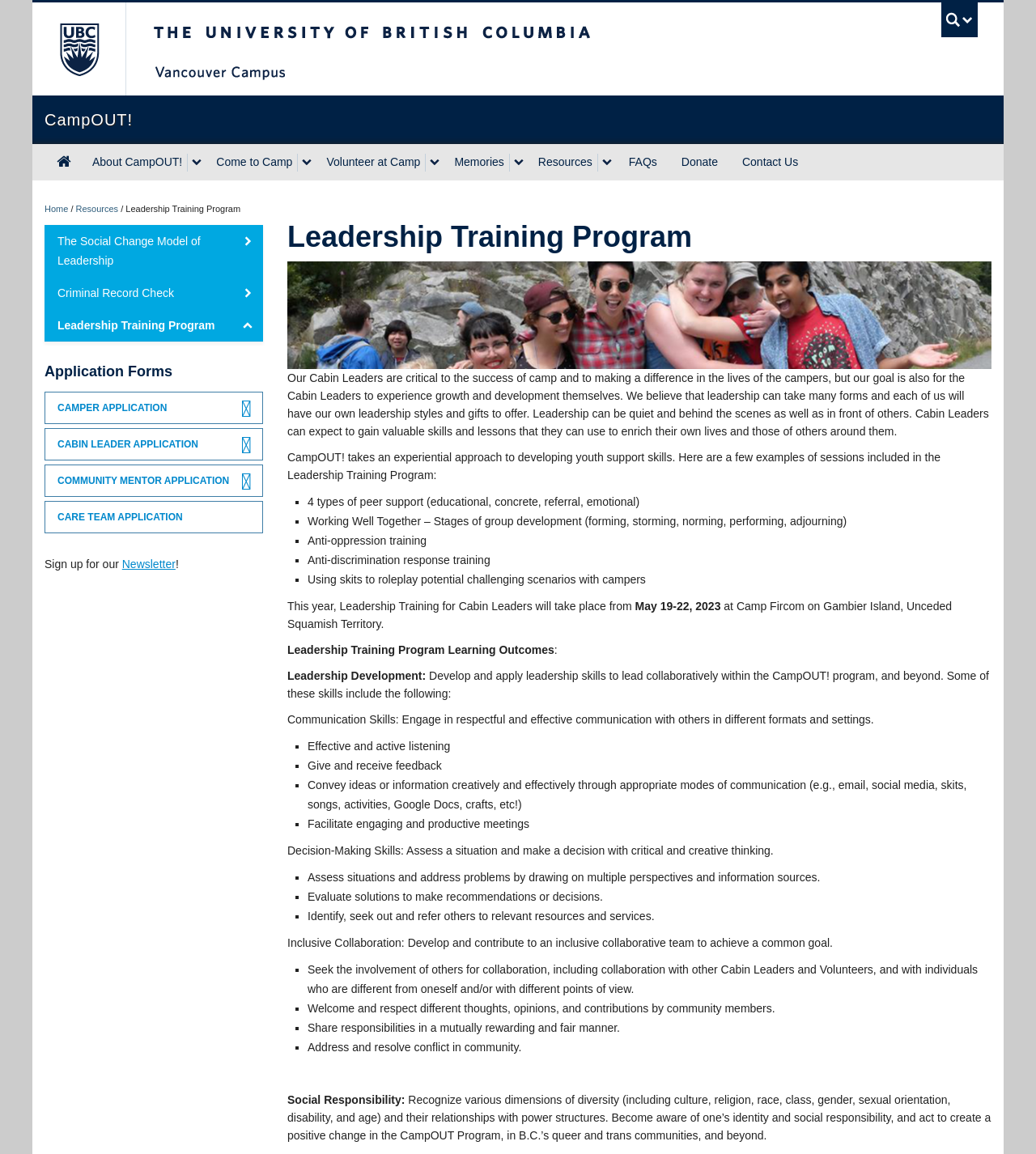Please answer the following query using a single word or phrase: 
What is the name of the camp?

CampOUT!